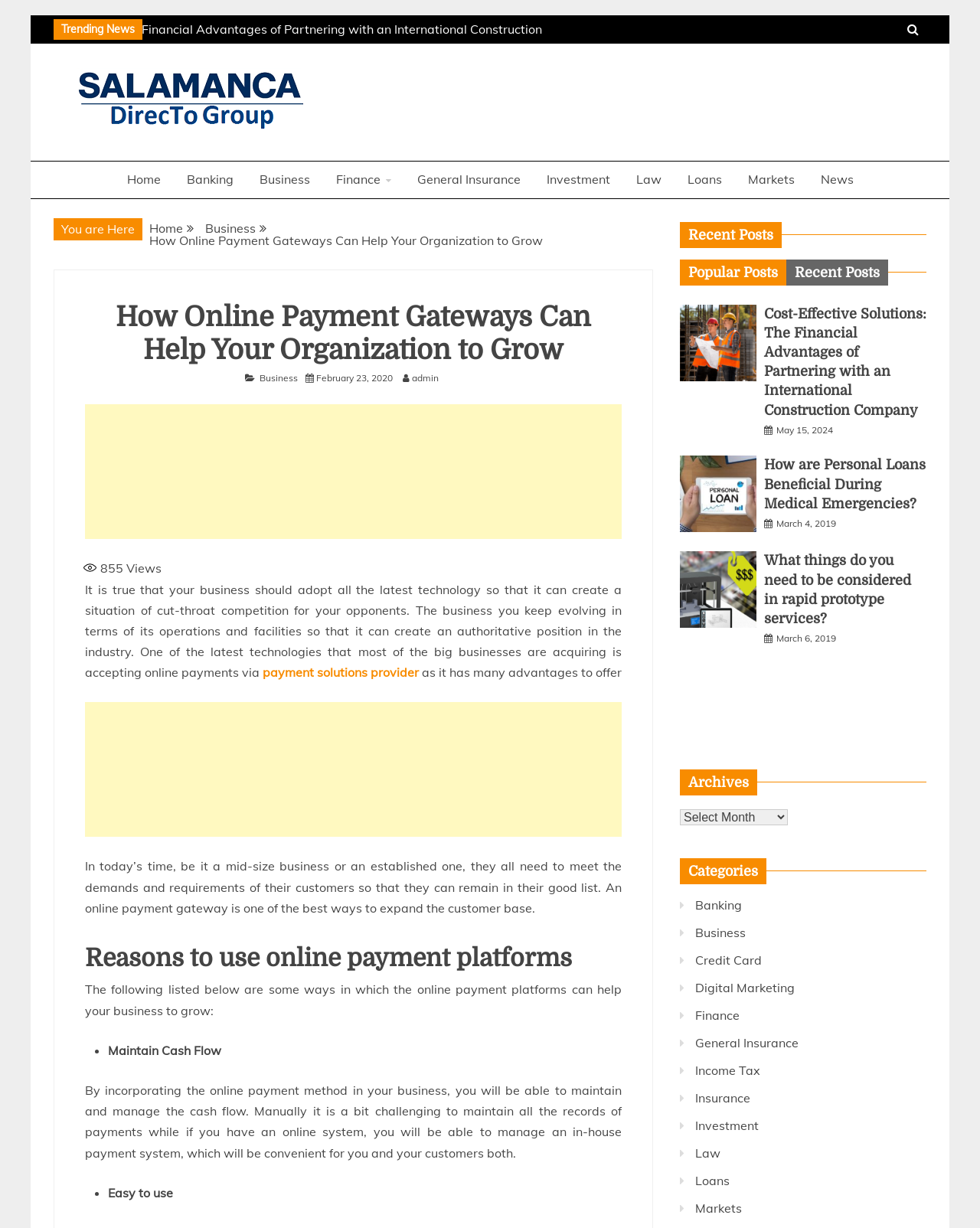Identify the bounding box for the UI element specified in this description: "aria-label="Advertisement" name="aswift_1" title="Advertisement"". The coordinates must be four float numbers between 0 and 1, formatted as [left, top, right, bottom].

[0.087, 0.329, 0.634, 0.439]